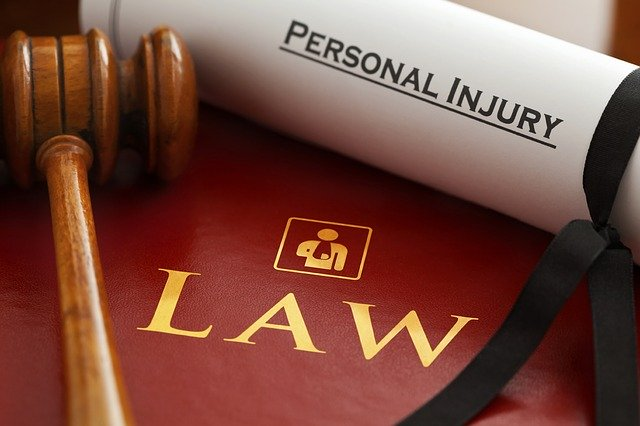What is the focus of the diploma?
Based on the visual information, provide a detailed and comprehensive answer.

Adjacent to the gavel is a rolled diploma, prominently labeled 'Personal Injury,' indicating a focus on personal injury law.